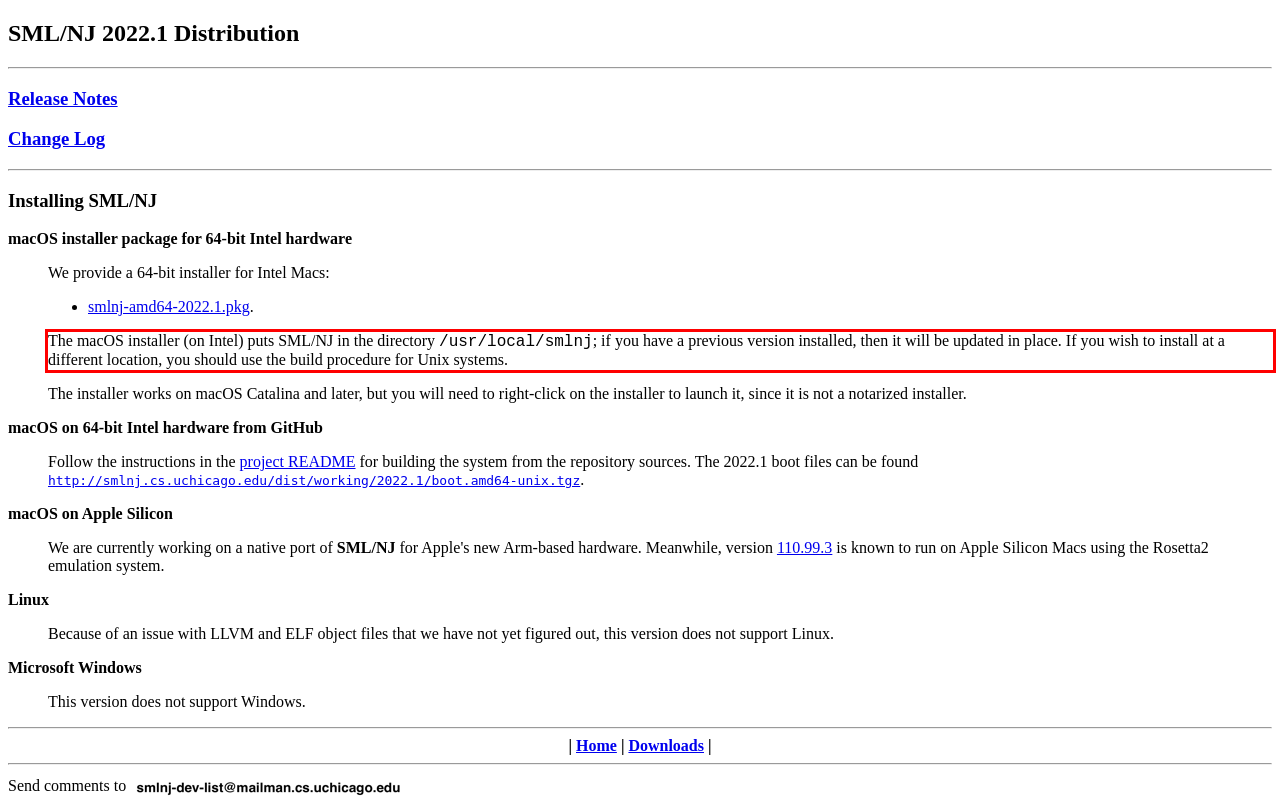Identify the text within the red bounding box on the webpage screenshot and generate the extracted text content.

The macOS installer (on Intel) puts SML/NJ in the directory /usr/local/smlnj; if you have a previous version installed, then it will be updated in place. If you wish to install at a different location, you should use the build procedure for Unix systems.